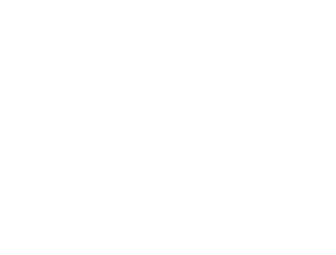Compose an extensive description of the image.

The image features a sleek and minimalist logo design, likely depicting the title of an article or blog post titled "Unlocking Youthful Radiance: The Science Behind SuperFace." This logo represents a focus on beauty, health, and scientific innovation, suggesting that the content will explore advanced skincare strategies or products backed by scientific research.

The branding emphasizes a modern aesthetic and a commitment to promoting effective and environmentally conscious beauty solutions. This aligns with broader trends in the health and beauty industry, emphasizing sustainability and the use of natural ingredients. The overall design aims to attract readers interested in enhancing their skincare routine with informed choices rooted in scientific principles.